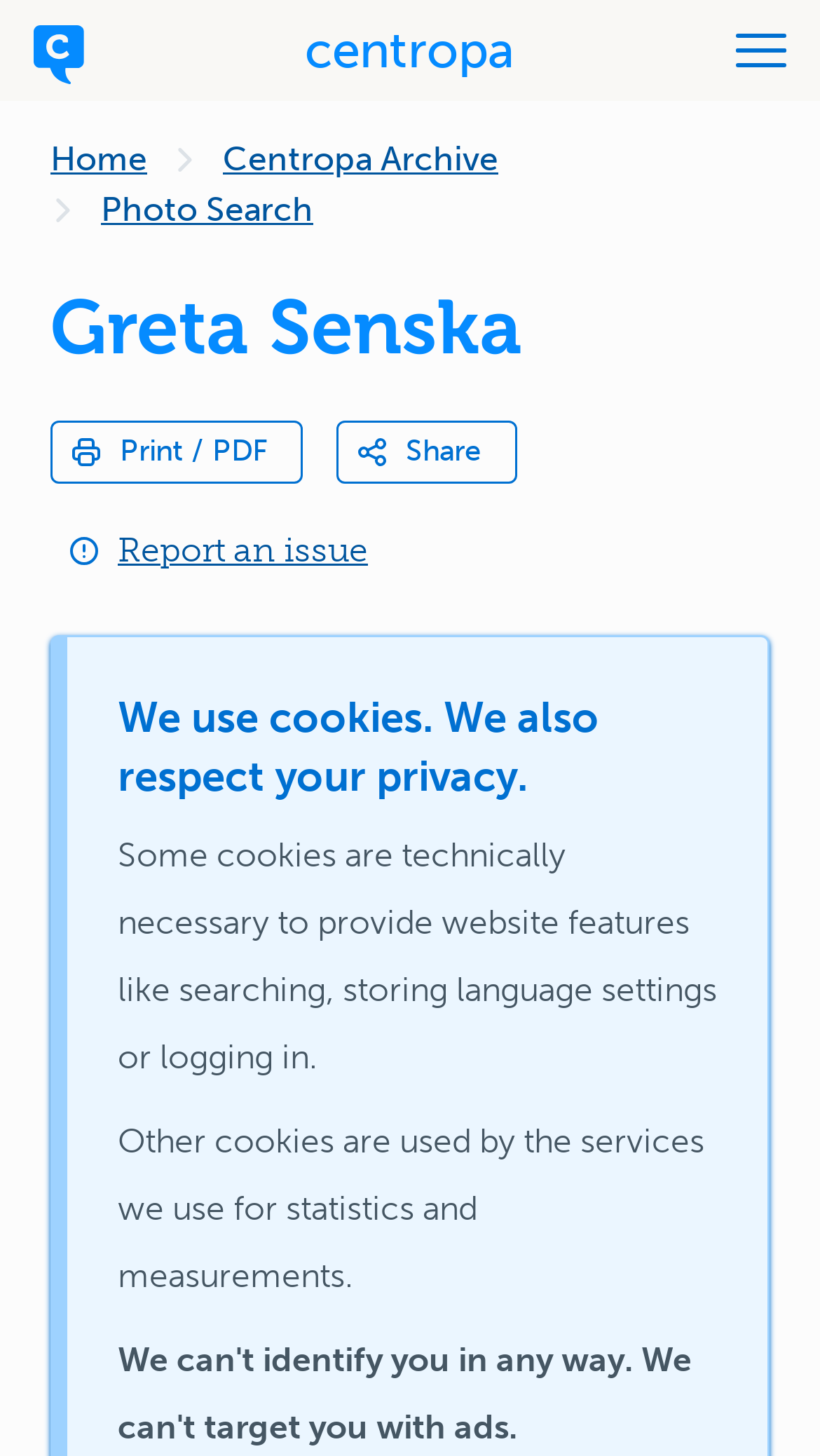Identify the bounding box coordinates of the element that should be clicked to fulfill this task: "print or save as PDF". The coordinates should be provided as four float numbers between 0 and 1, i.e., [left, top, right, bottom].

[0.062, 0.289, 0.369, 0.332]